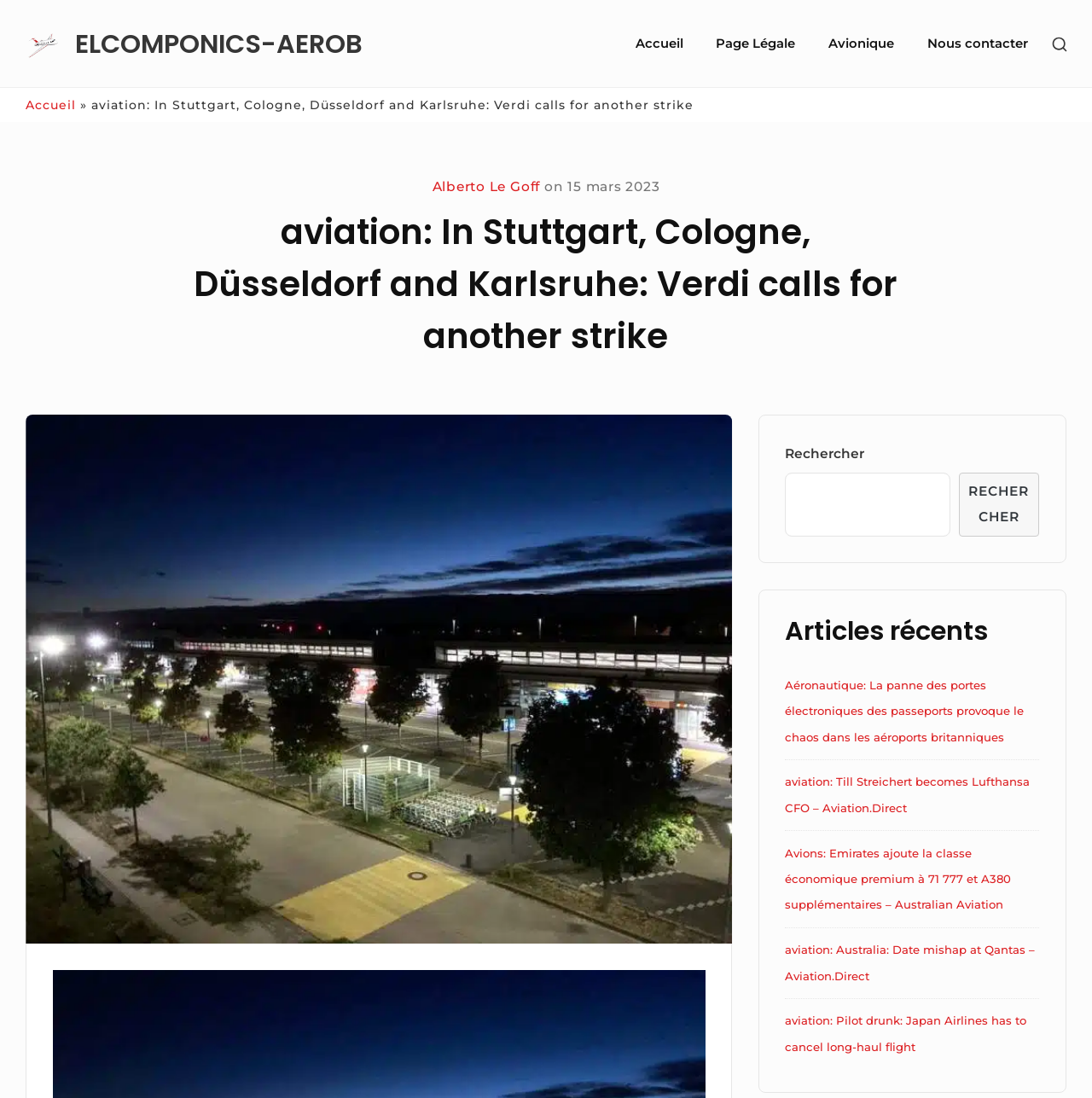What is the author of the current article?
Use the information from the screenshot to give a comprehensive response to the question.

I found the author of the current article by looking at the link element, which contains the text 'Alberto Le Goff'. This is the author of the article.